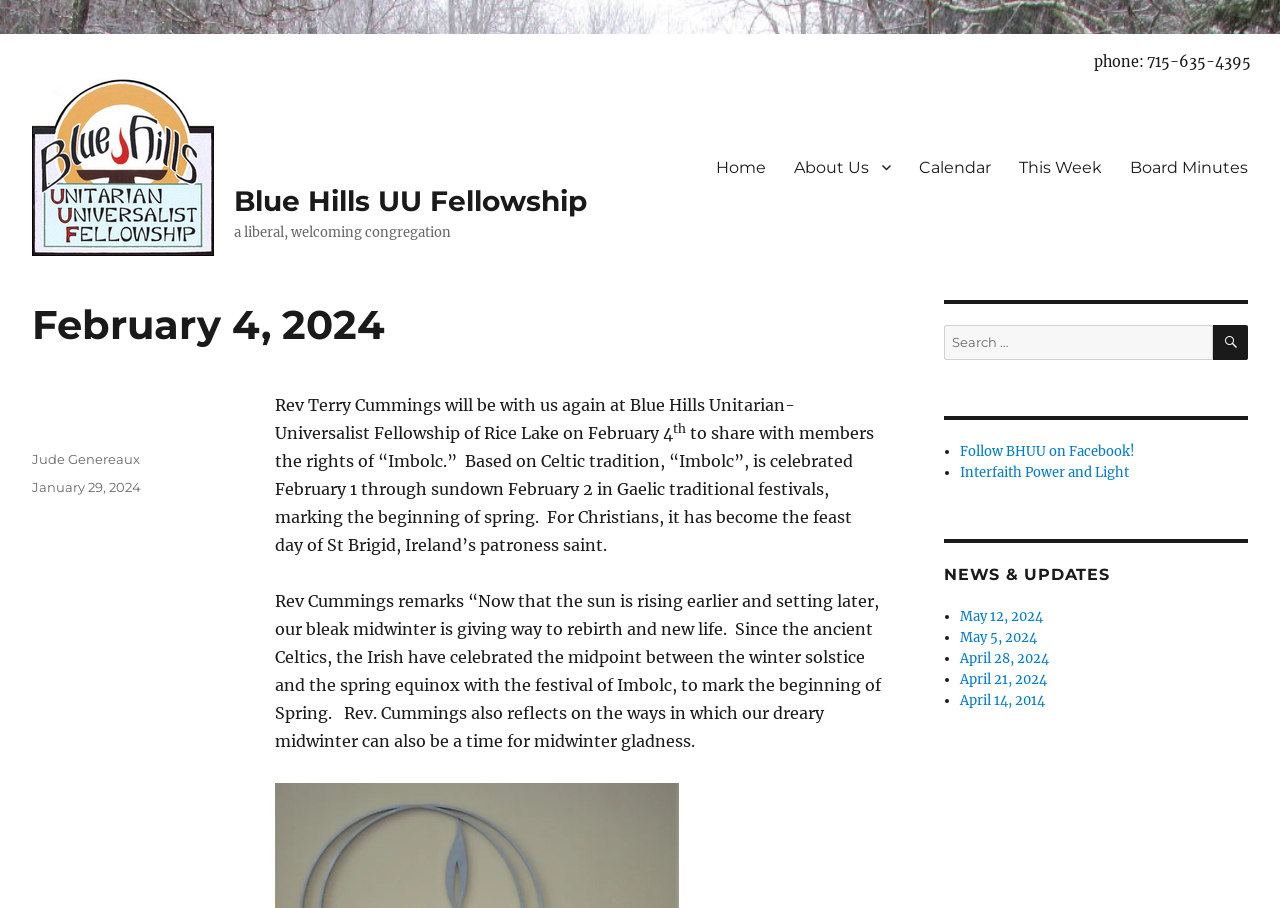Please provide the bounding box coordinates for the UI element as described: "Calendar". The coordinates must be four floats between 0 and 1, represented as [left, top, right, bottom].

[0.707, 0.161, 0.785, 0.207]